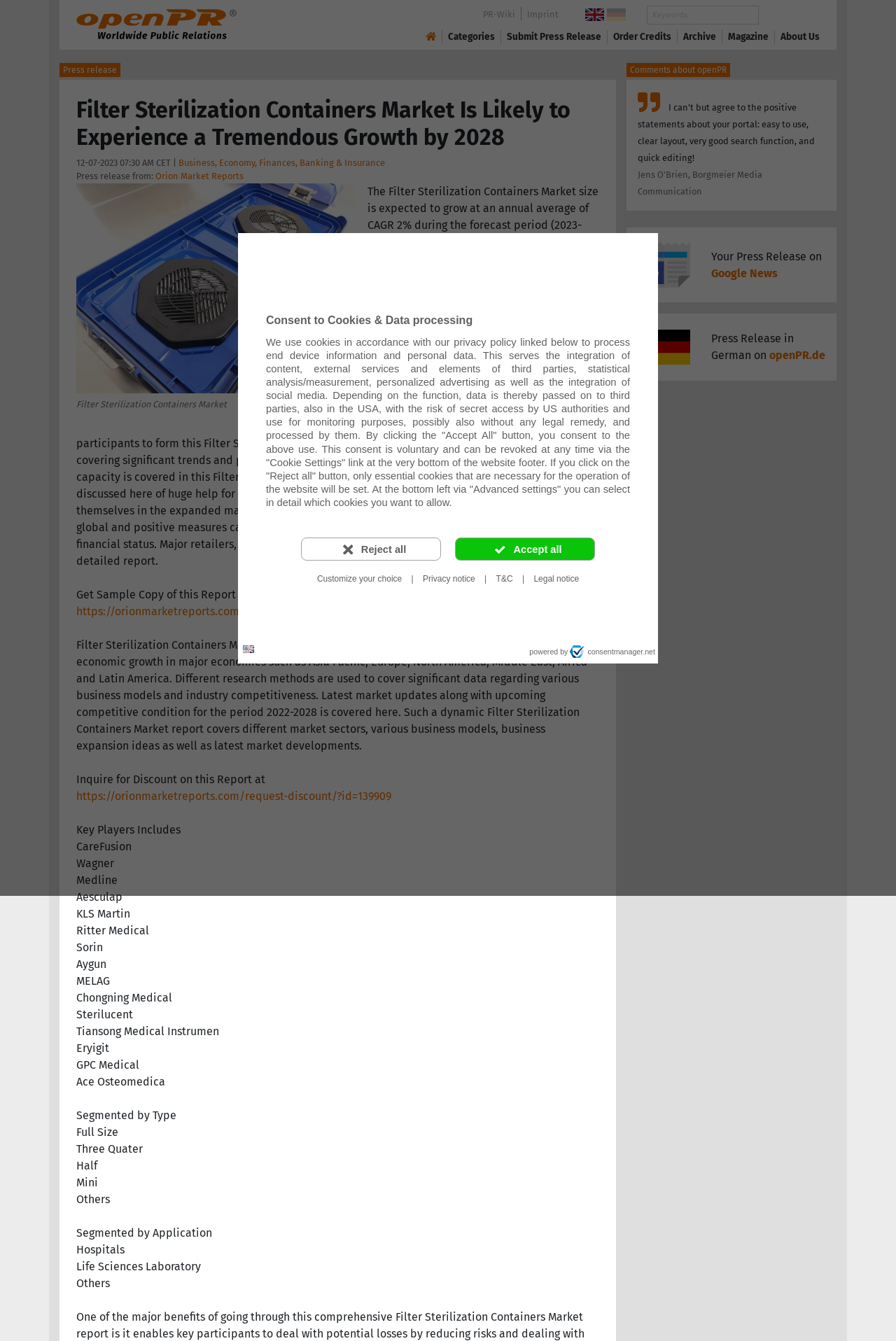Identify the main title of the webpage and generate its text content.

Filter Sterilization Containers Market Is Likely to Experience a Tremendous Growth by 2028